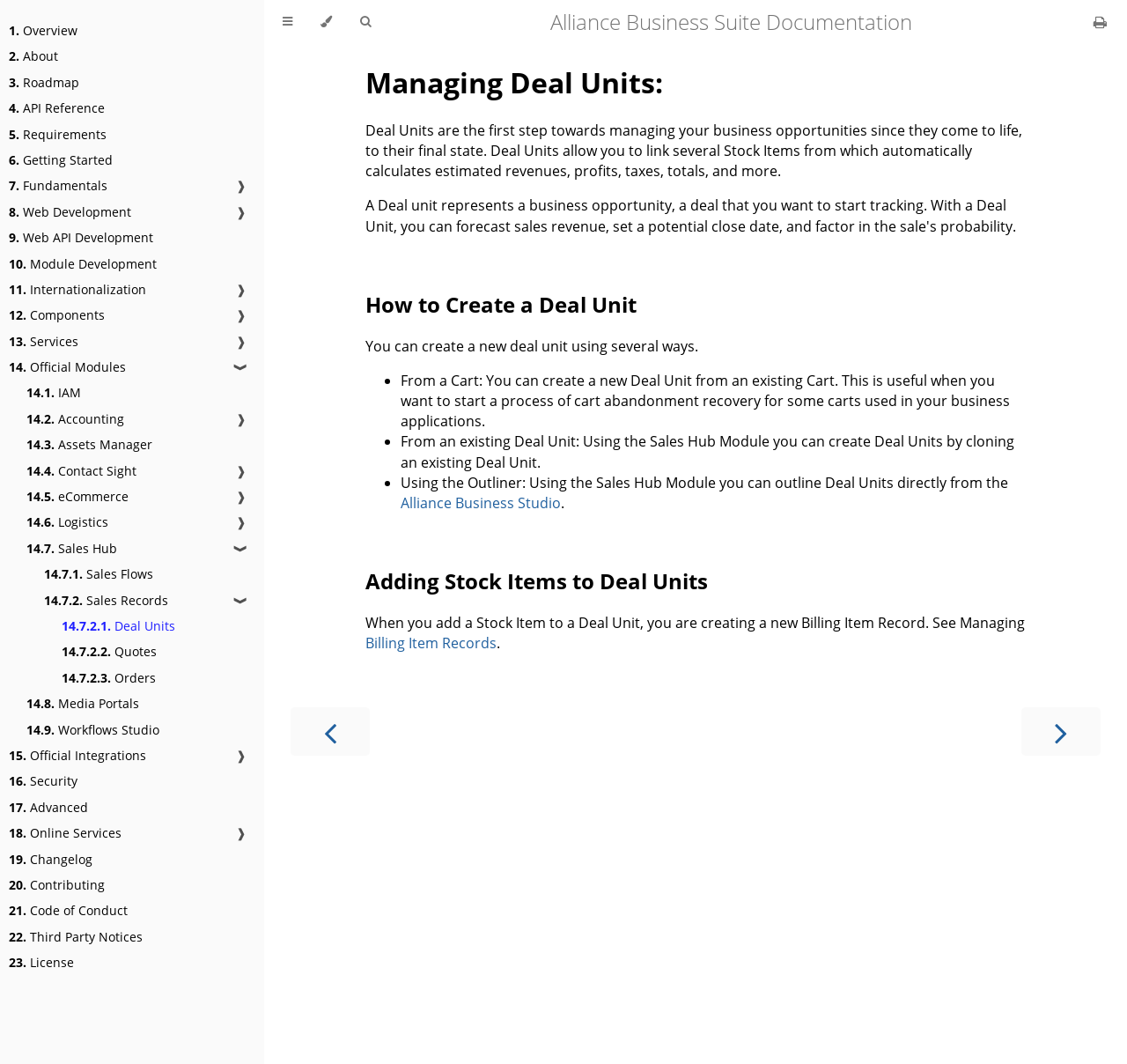Provide a single word or phrase to answer the given question: 
What is the relationship between Deal Units and Stock Items?

Deal Units link Stock Items